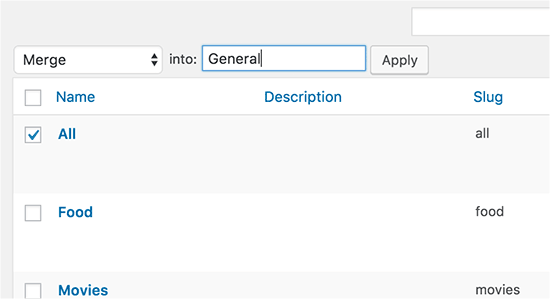Elaborate on the image with a comprehensive description.

The image depicts a user interface from a WordPress site management tool, specifically focusing on merging categories. At the top, there is a dropdown menu labeled "Merge," allowing the user to select categories they wish to consolidate. Below that, a text input field is present, where the user can type the name of the category into which they want to merge others, in this case, "General." 

The table underneath is organized into three columns: "Name," "Description," and "Slug." It displays a checkbox for the "All" category, indicating it is selected for merging. Other categories listed include "Food" and "Movies," each showing their respective slugs. The interface provides users with a streamlined method for managing category organization within their site, making it easier to maintain a clear structure as the site grows.